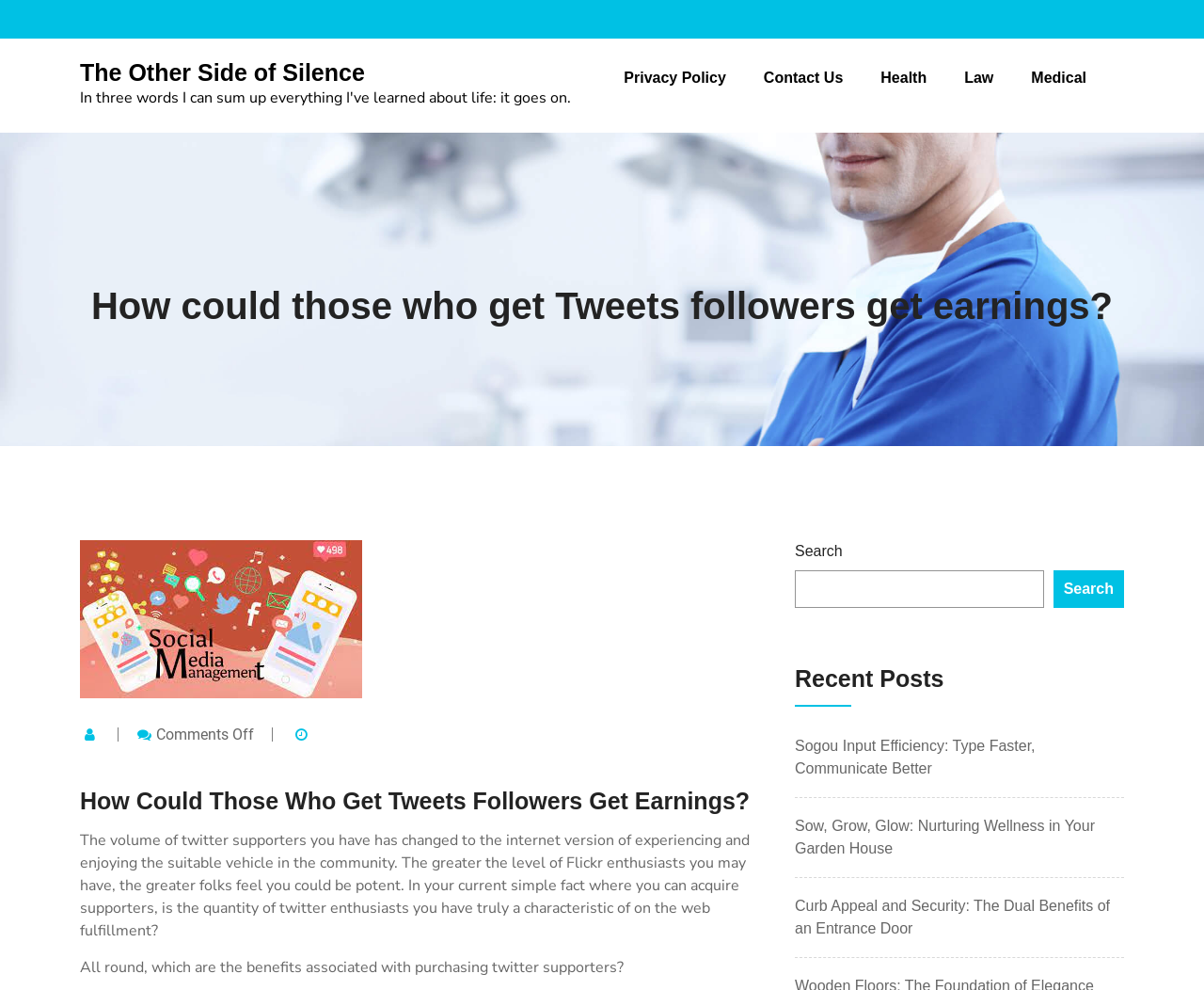Please determine the bounding box coordinates of the element's region to click for the following instruction: "Visit the 'Health' page".

[0.731, 0.048, 0.77, 0.109]